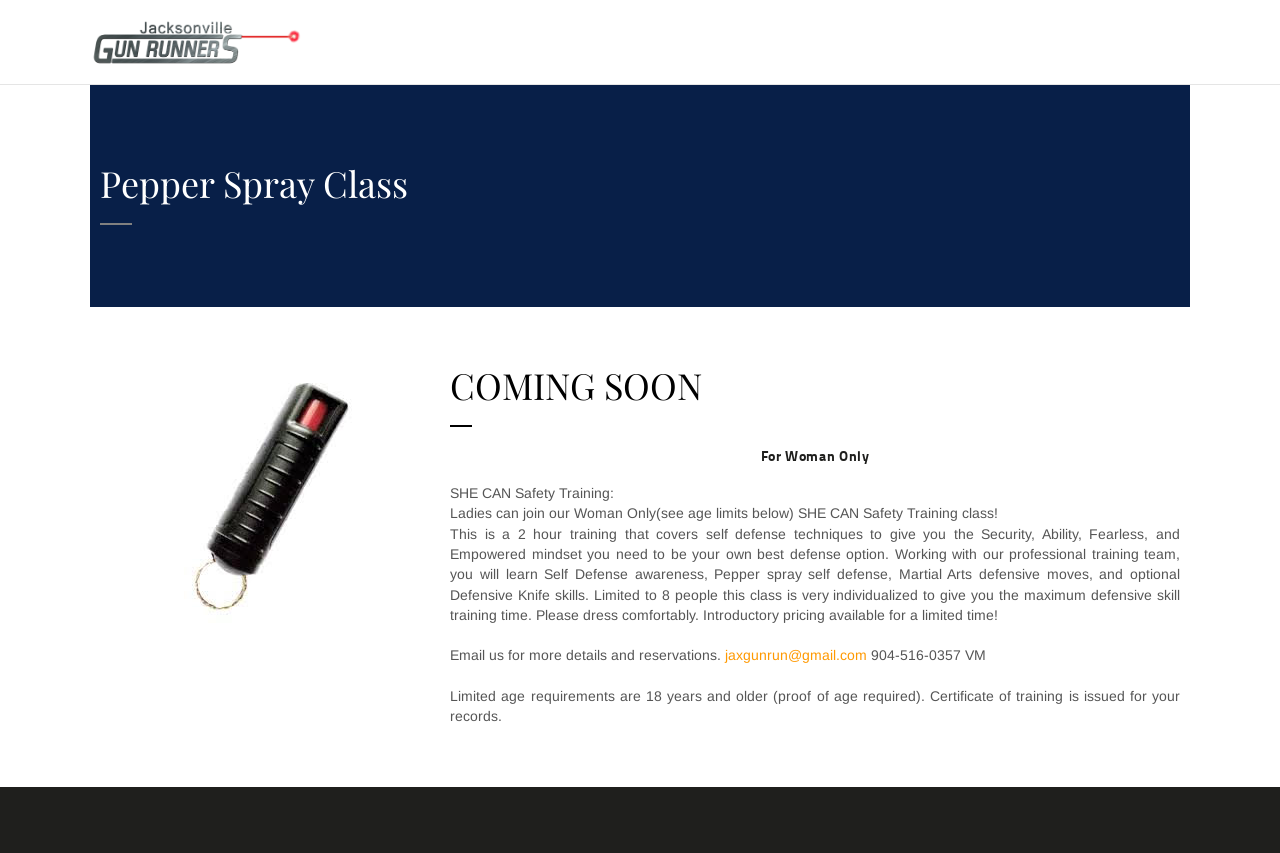Locate the bounding box coordinates of the area where you should click to accomplish the instruction: "Email jaxgunrun@gmail.com".

[0.567, 0.759, 0.681, 0.778]